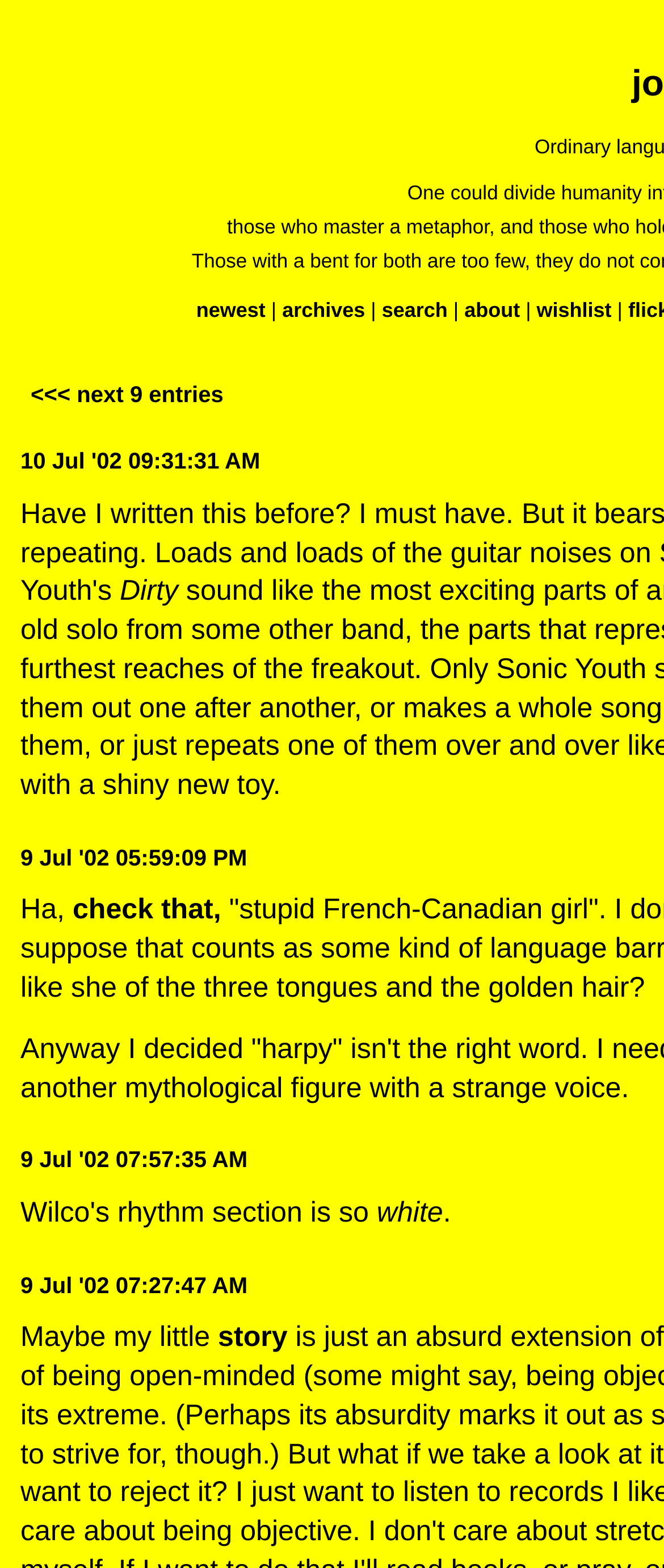Deliver a detailed narrative of the webpage's visual and textual elements.

This webpage appears to be a blog, titled "josh blog", with a focus on philosophical and critical journaling, as well as commonplace book entries. 

At the top, there is a navigation menu with five links: "newest", "archives", "search", "about", and "wishlist", separated by vertical lines. 

Below the navigation menu, there is a link to the next 9 entries, located on the left side of the page. 

The main content of the page consists of a series of journal entries, each with a timestamp and a brief description. There are five entries in total, dated from July 9, 2002, to July 10, 2002. 

The first entry, dated July 10, 2002, has a brief description "Dirty". The second entry, dated July 9, 2002, at 5:59:09 PM, has a description that starts with "Ha," and includes a link to "check that,". The third entry, dated July 9, 2002, at 7:57:35 AM, has a description that includes the word "white" followed by a period. The fourth entry, dated July 9, 2002, at 7:27:47 AM, has a description that starts with "Maybe my little" and includes a link to "story".